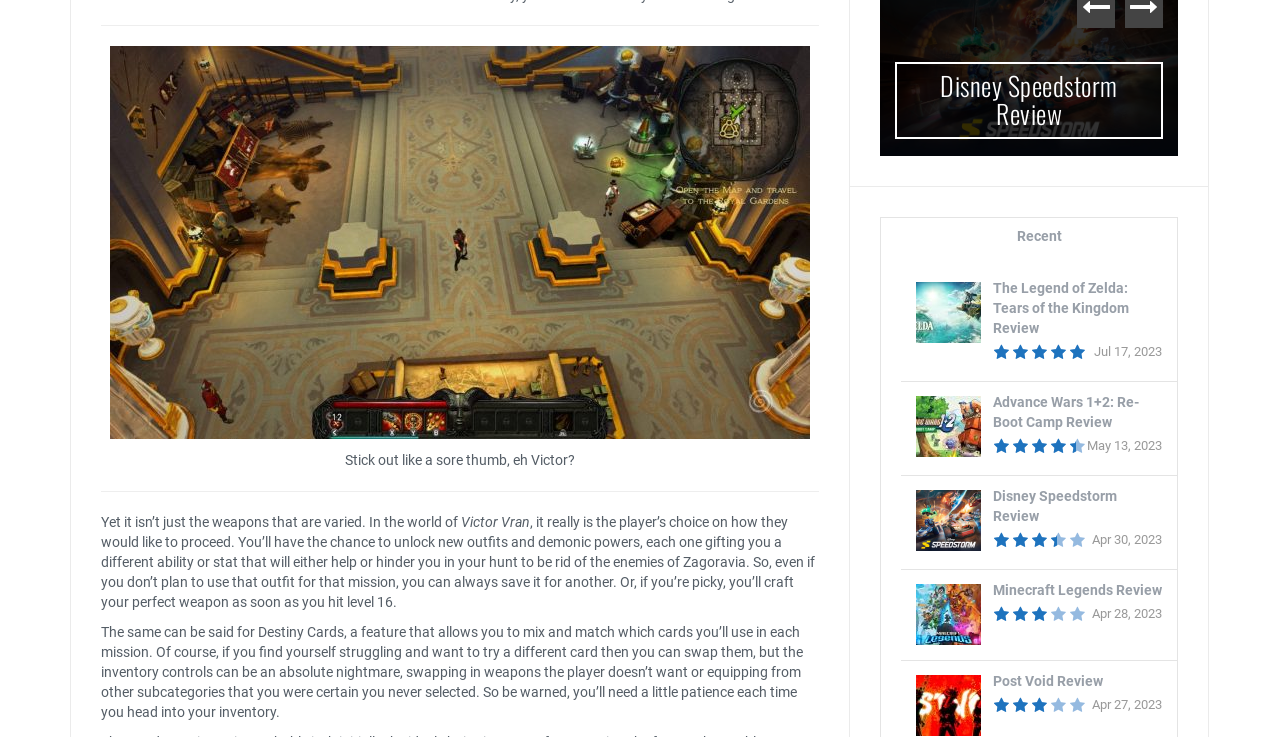Please predict the bounding box coordinates (top-left x, top-left y, bottom-right x, bottom-right y) for the UI element in the screenshot that fits the description: Disney Speedstorm Review

[0.776, 0.637, 0.873, 0.686]